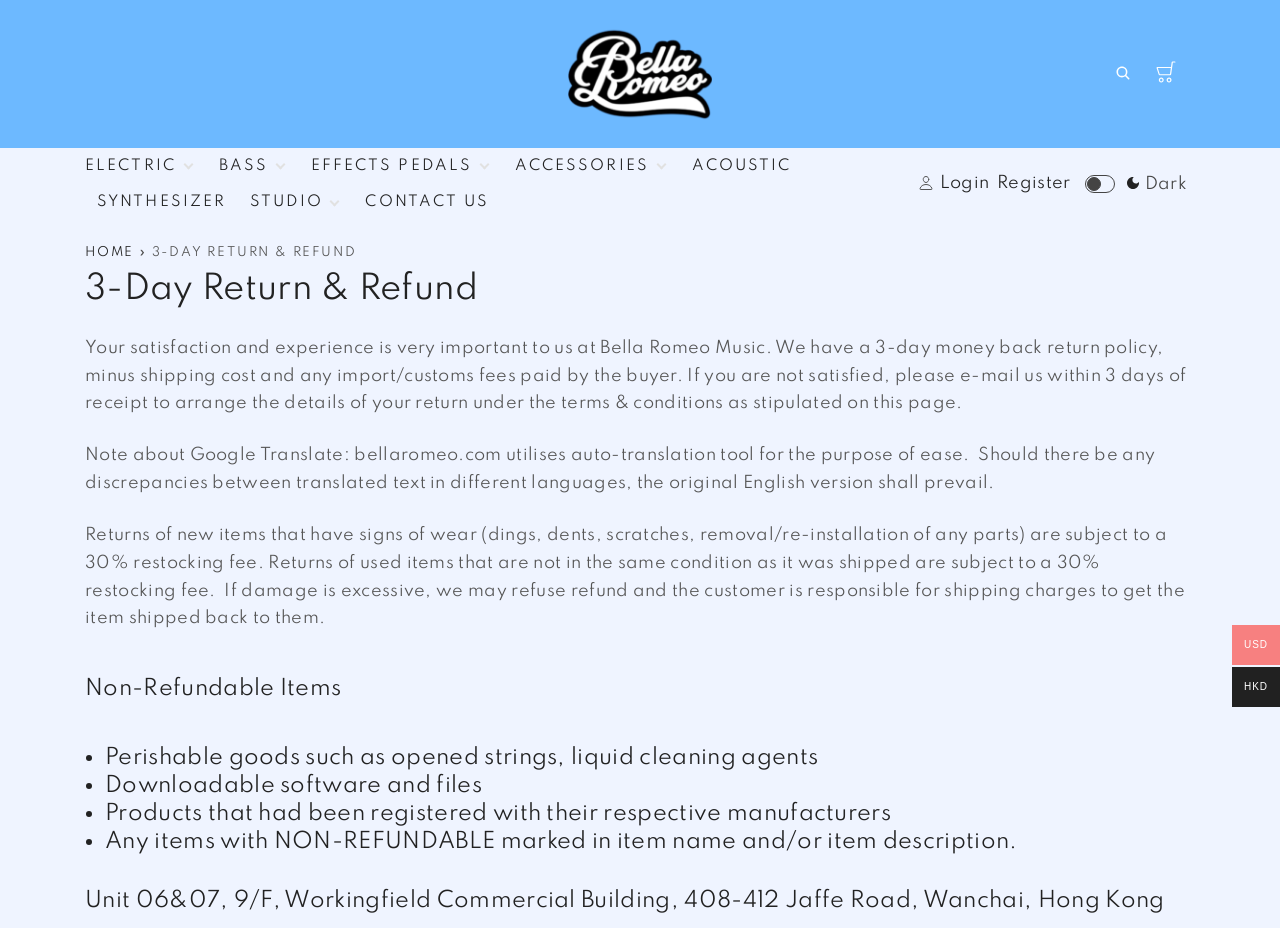What is the address of Bella Romeo Music?
Please use the visual content to give a single word or phrase answer.

Hong Kong